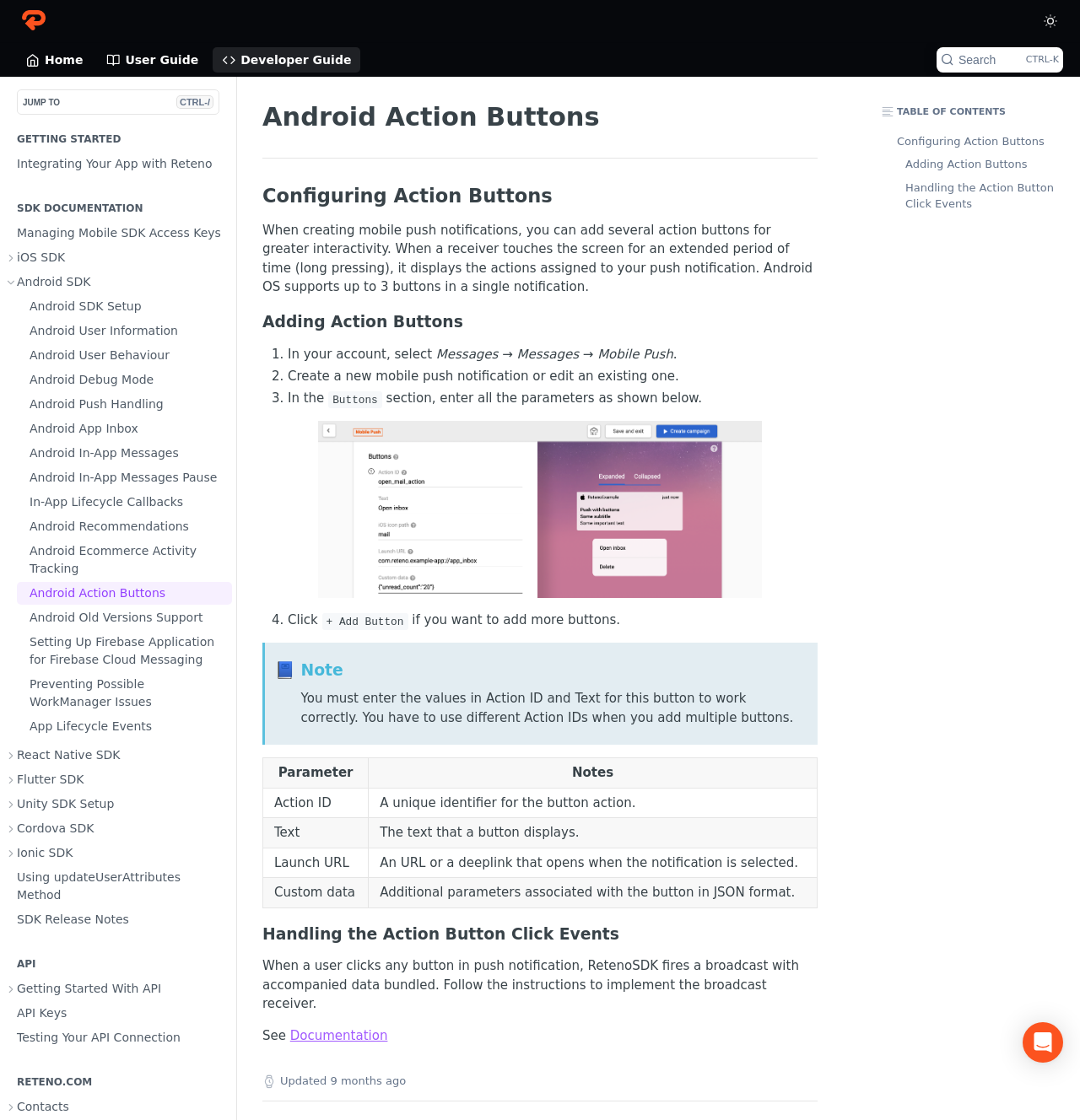Please determine the bounding box coordinates of the element to click in order to execute the following instruction: "Go to Integrating Your App with Reteno". The coordinates should be four float numbers between 0 and 1, specified as [left, top, right, bottom].

[0.004, 0.136, 0.215, 0.157]